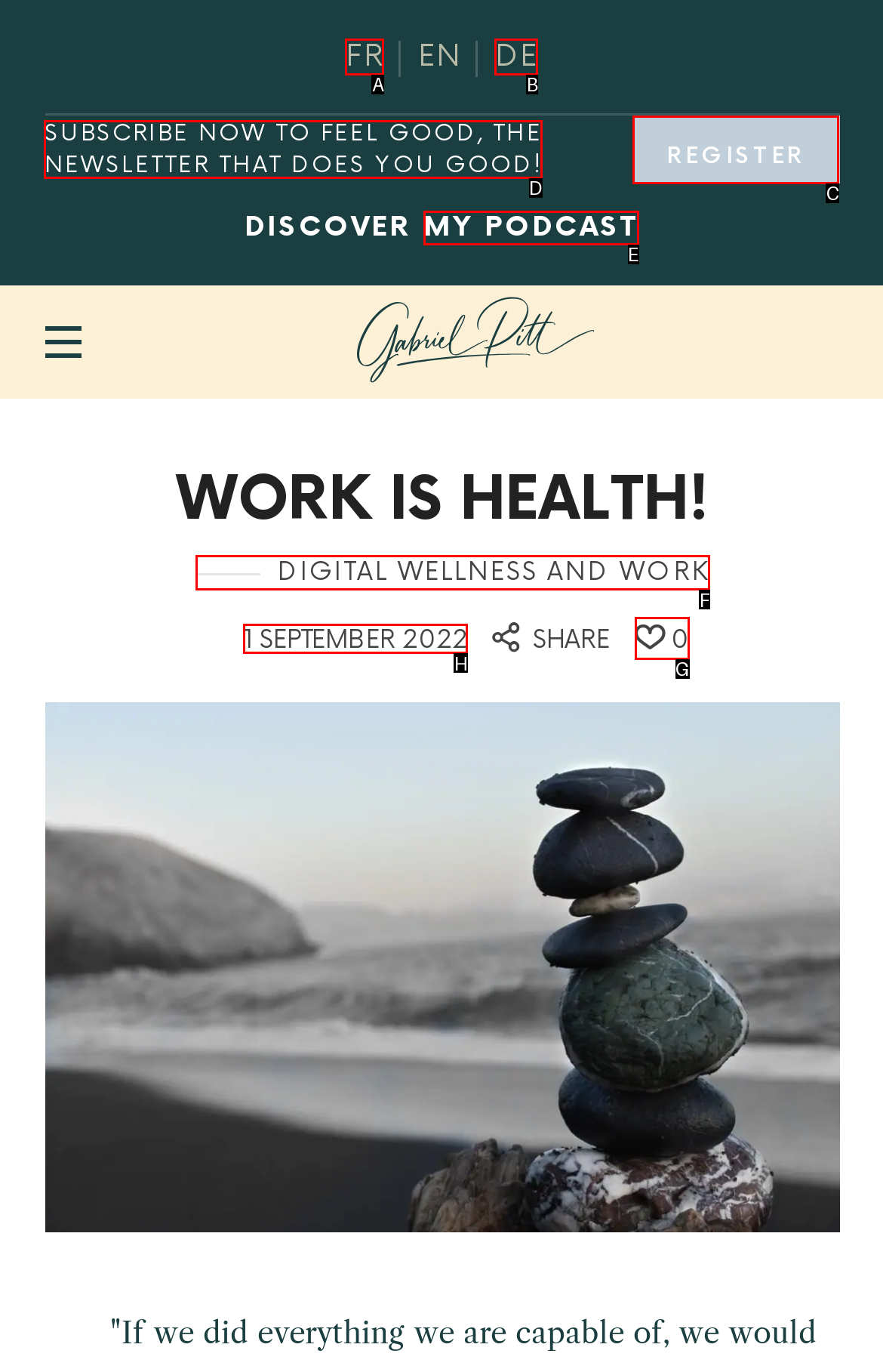Identify which HTML element to click to fulfill the following task: Subscribe to the newsletter. Provide your response using the letter of the correct choice.

D